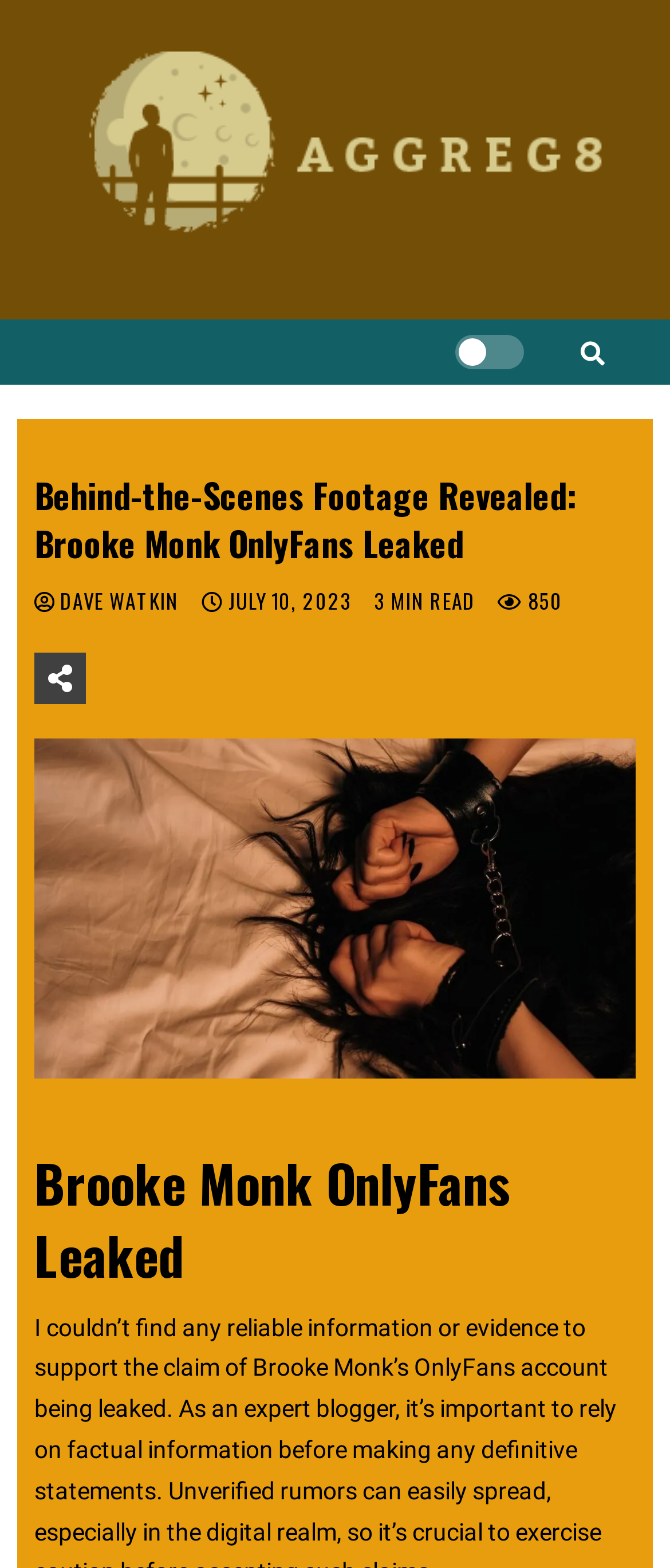How many views does the article have?
Based on the image, provide your answer in one word or phrase.

850